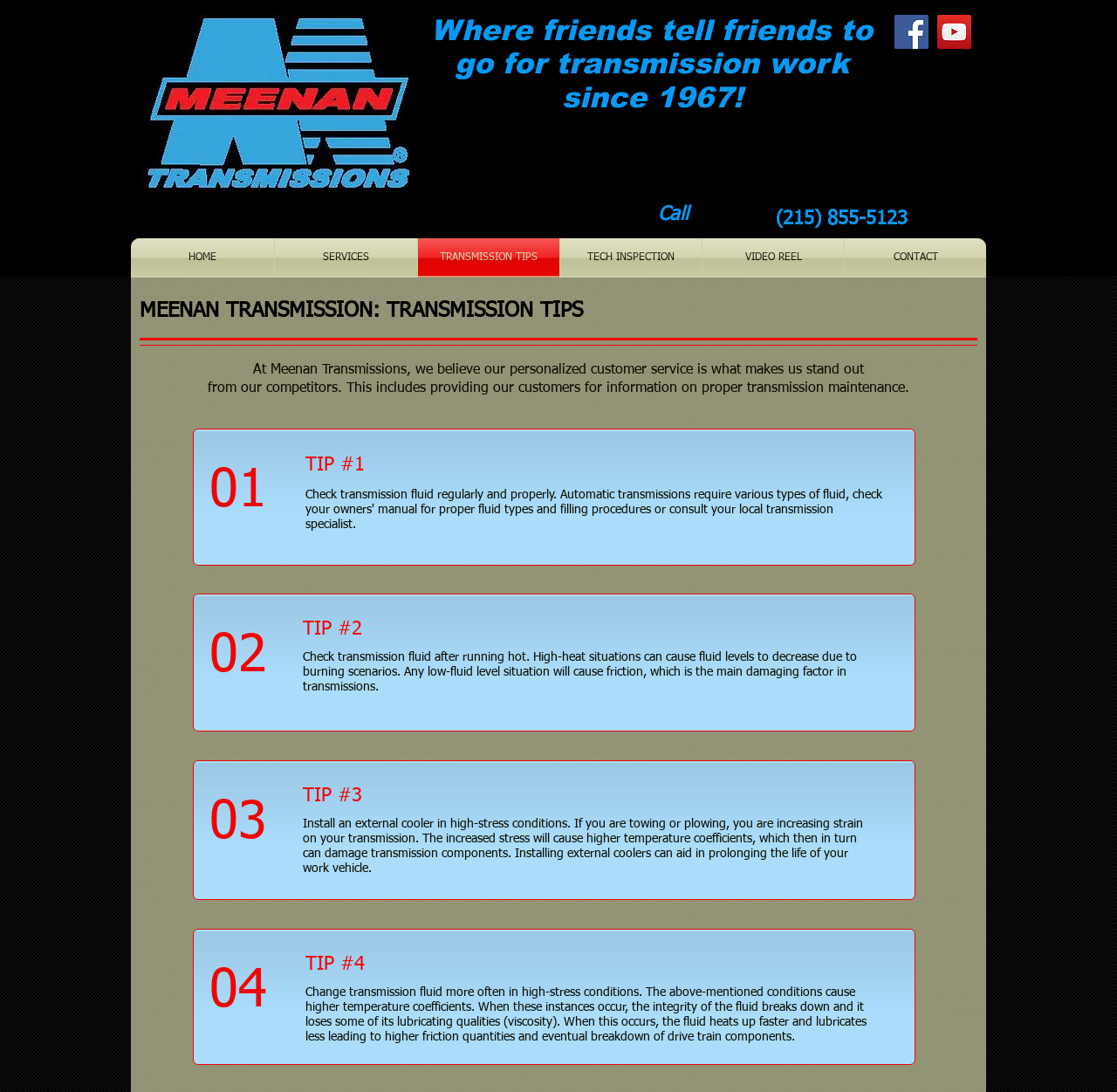Create an elaborate caption that covers all aspects of the webpage.

The webpage is about Meenan Transmissions, a company that provides transmission services. At the top, there is a logo of Meenan transmission and a heading that reads "Where friends tell friends to go for transmission work since 1967!" Below the logo, there is a social bar with links to Facebook and YouTube social icons. 

On the left side, there is a navigation menu with links to different sections of the website, including HOME, SERVICES, TRANSMISSION TIPS, TECH INSPECTION, VIDEO REEL, and CONTACT. 

To the right of the navigation menu, there is a heading that reads "Call (215) 855-5123" and a paragraph of text that describes the company's personalized customer service and its focus on providing information on proper transmission maintenance.

Below this, there are four transmission tips, each with a heading and a brief description. The tips are numbered from 01 to 04 and provide advice on checking transmission fluid, installing an external cooler, and changing transmission fluid in high-stress conditions. The descriptions are detailed and provide explanations for why these tips are important for maintaining a healthy transmission.